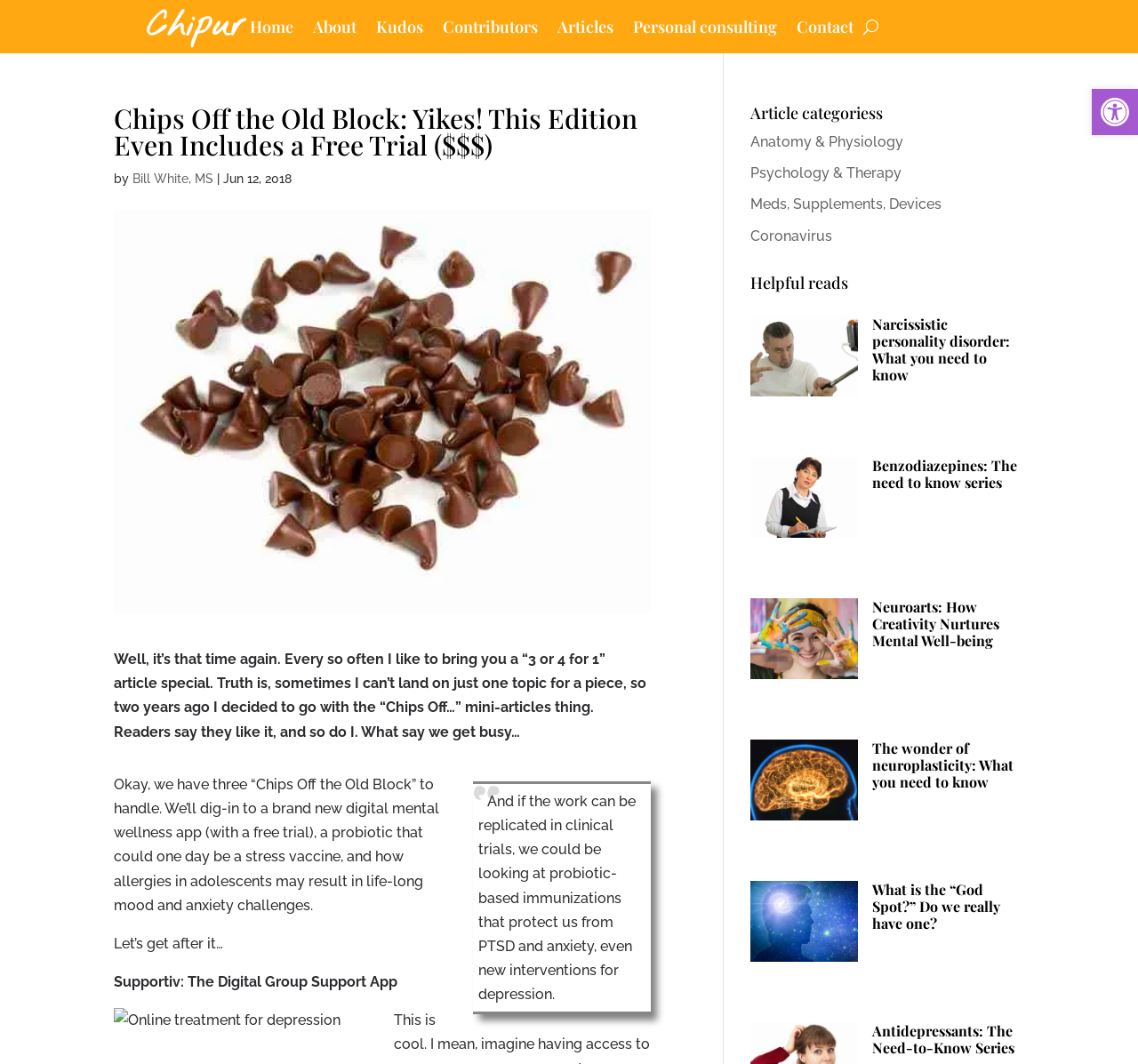From the webpage screenshot, predict the bounding box coordinates (top-left x, top-left y, bottom-right x, bottom-right y) for the UI element described here: parent_node: Home

[0.759, 0.013, 0.772, 0.038]